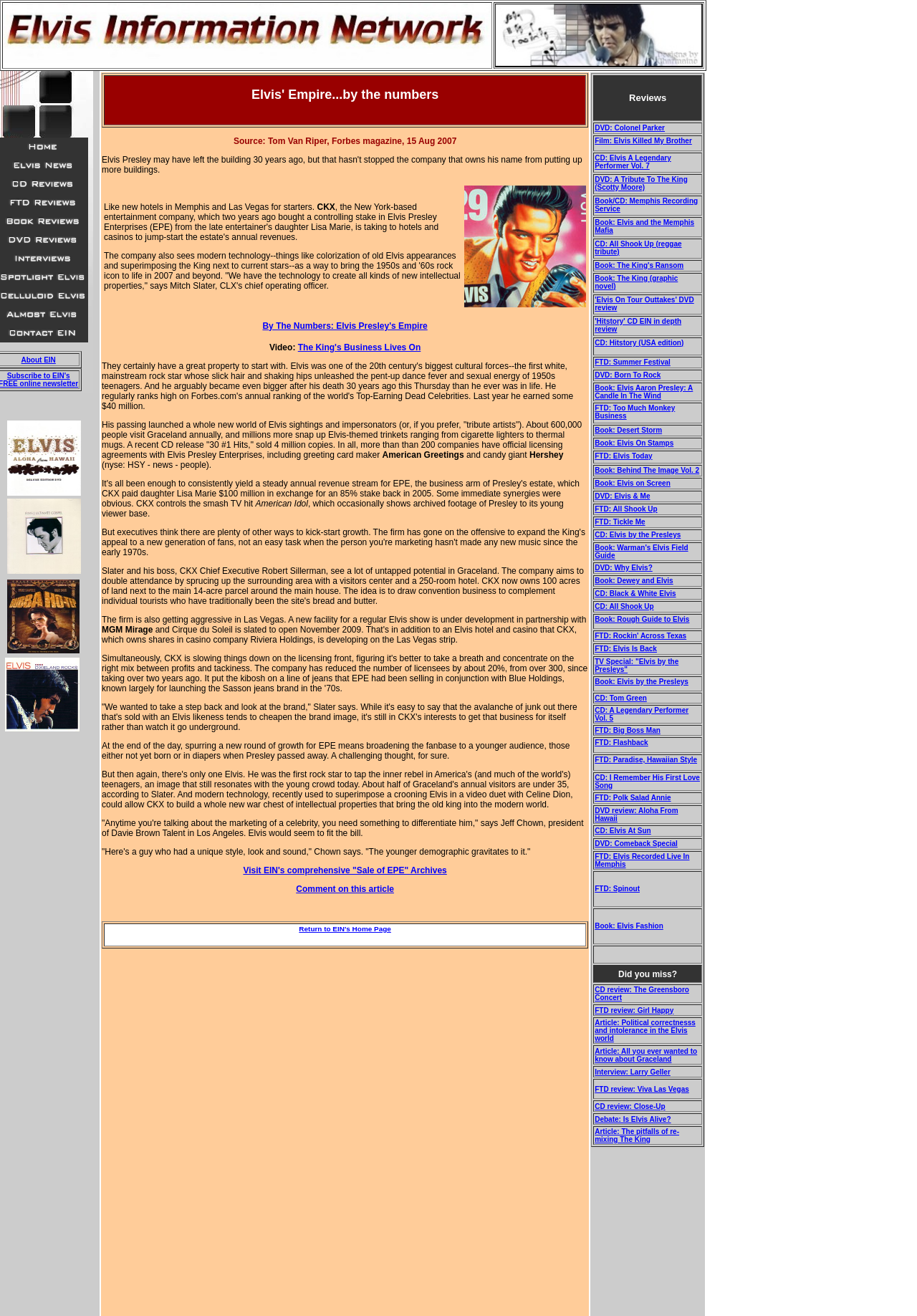Identify the bounding box coordinates for the region to click in order to carry out this instruction: "Click the link 'About EIN'". Provide the coordinates using four float numbers between 0 and 1, formatted as [left, top, right, bottom].

[0.023, 0.27, 0.061, 0.276]